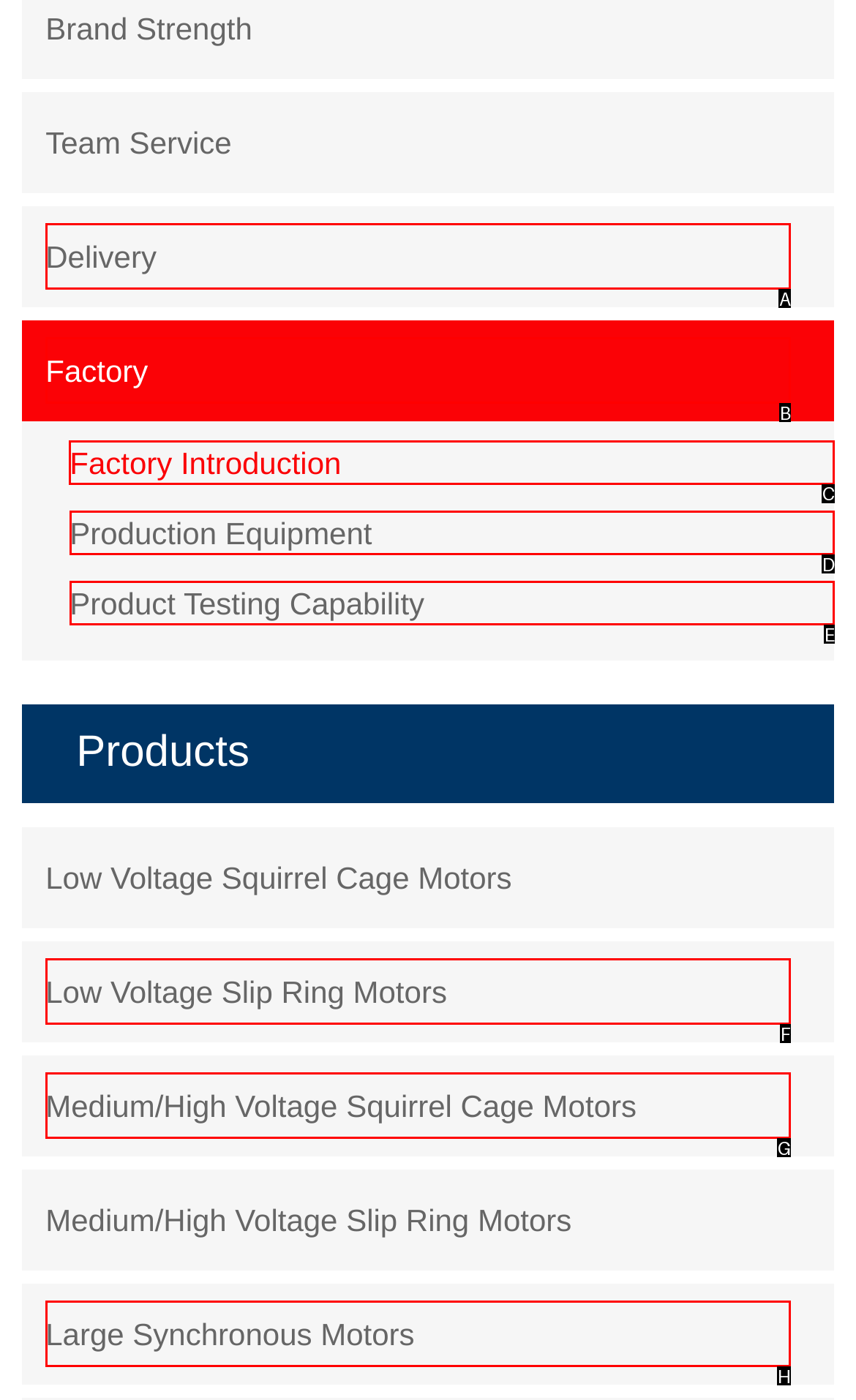Tell me which letter I should select to achieve the following goal: Learn about factory introduction
Answer with the corresponding letter from the provided options directly.

C